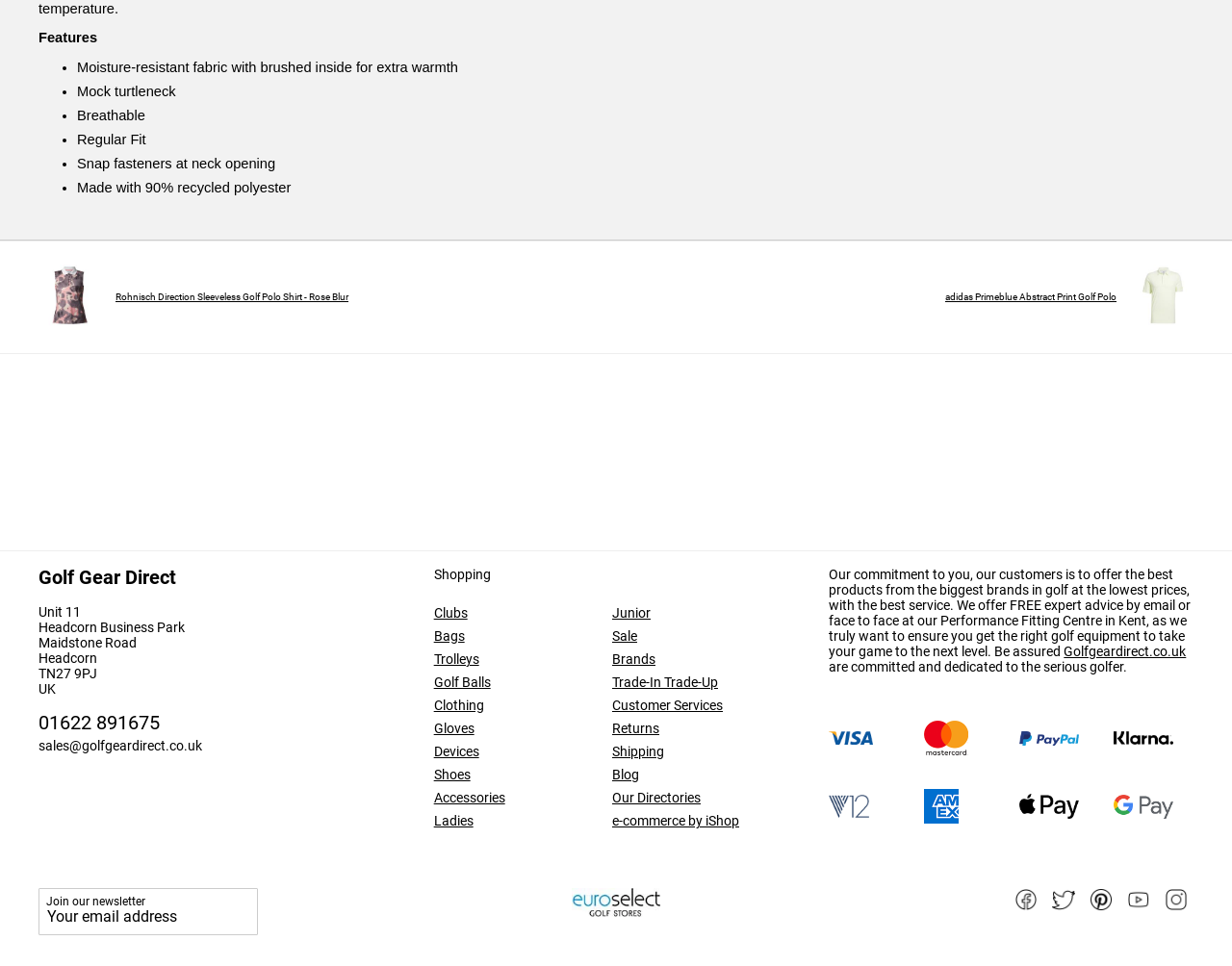Please indicate the bounding box coordinates of the element's region to be clicked to achieve the instruction: "Explore About Us". Provide the coordinates as four float numbers between 0 and 1, i.e., [left, top, right, bottom].

None